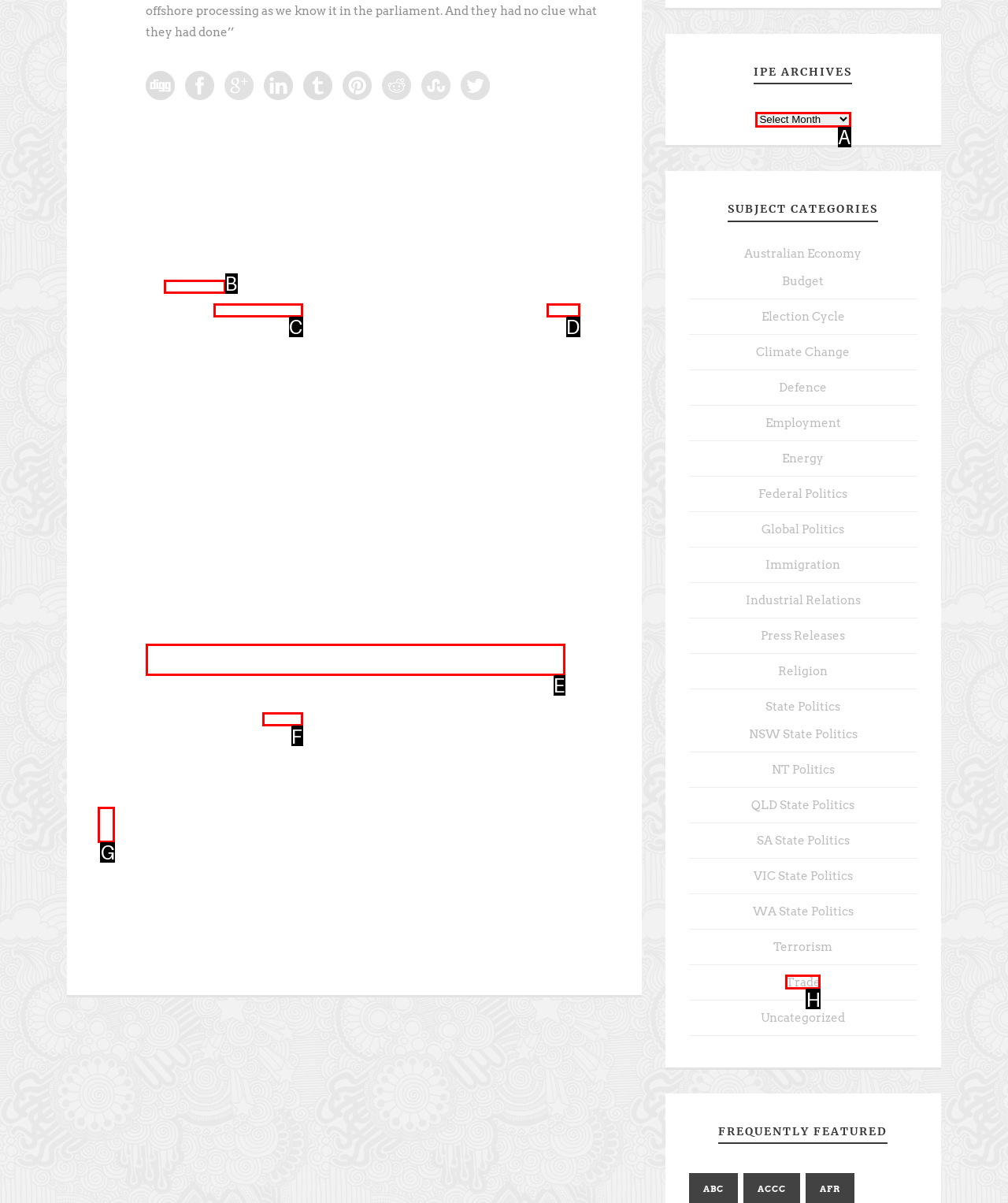Determine which HTML element corresponds to the description: Trump Succeeds in US Elections. Provide the letter of the correct option.

E